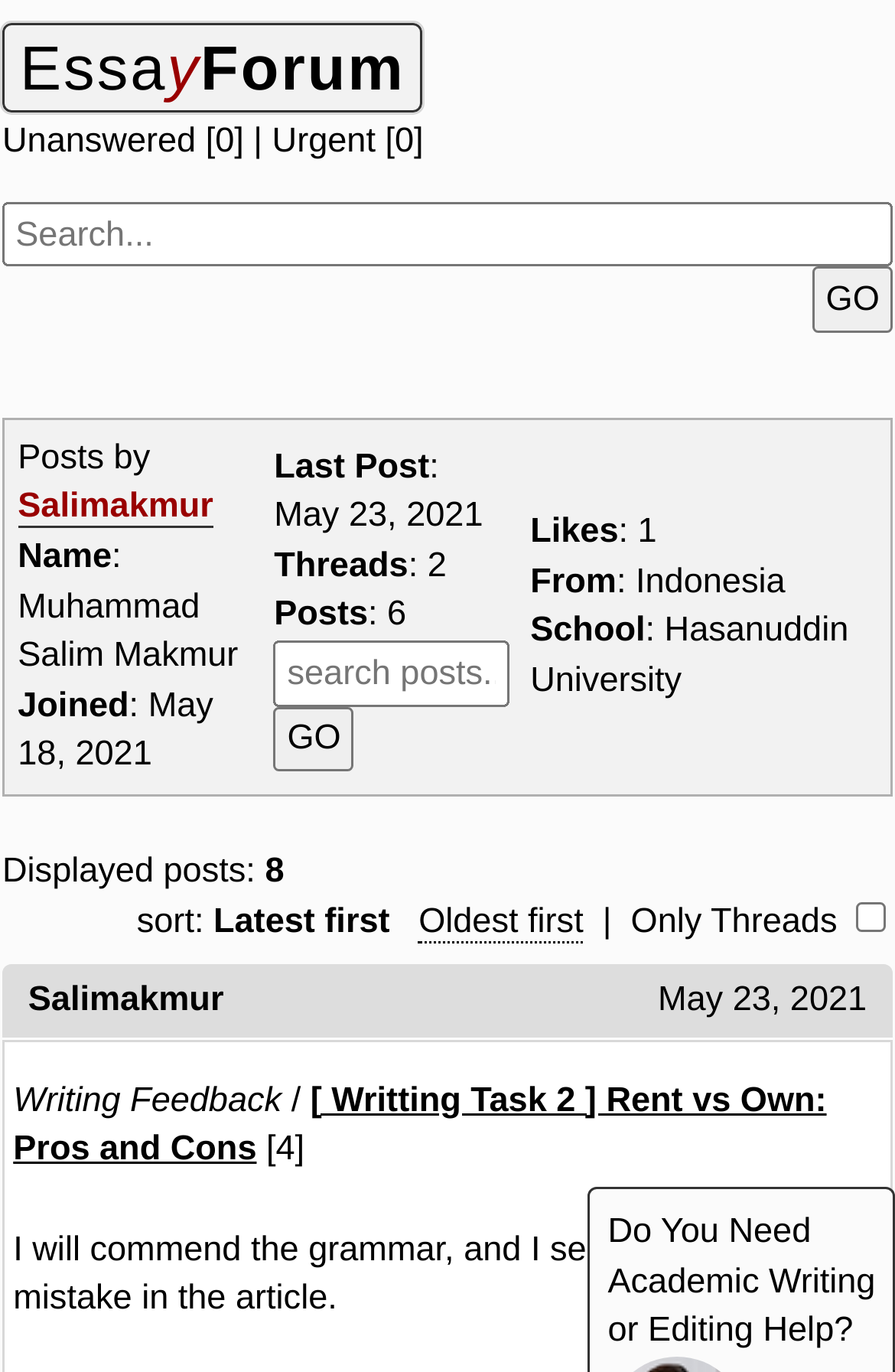Find the bounding box coordinates for the area you need to click to carry out the instruction: "Check only threads". The coordinates should be four float numbers between 0 and 1, indicated as [left, top, right, bottom].

[0.956, 0.658, 0.99, 0.68]